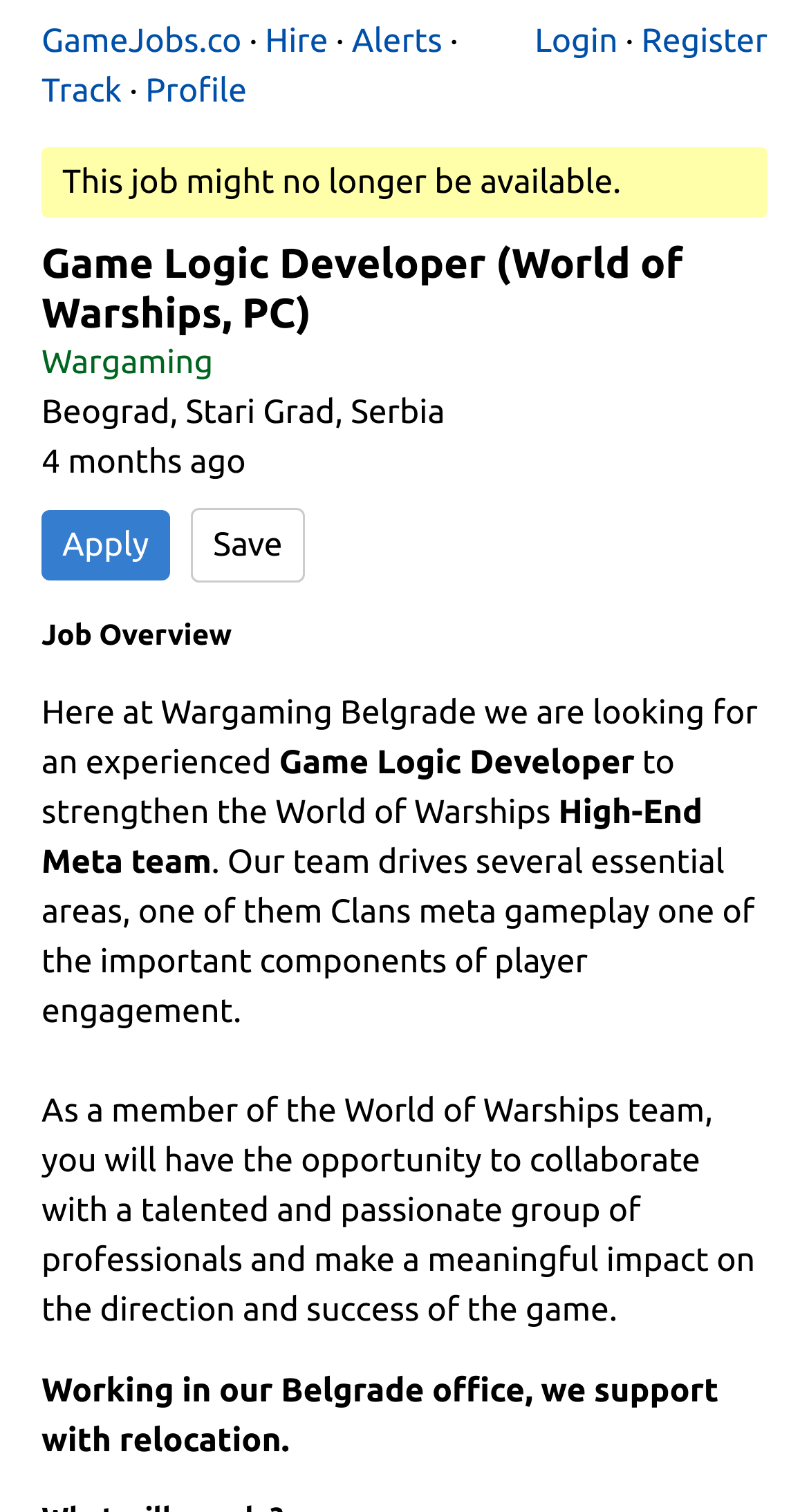Can you specify the bounding box coordinates of the area that needs to be clicked to fulfill the following instruction: "Click on the 'Wargaming' link"?

[0.051, 0.228, 0.264, 0.252]